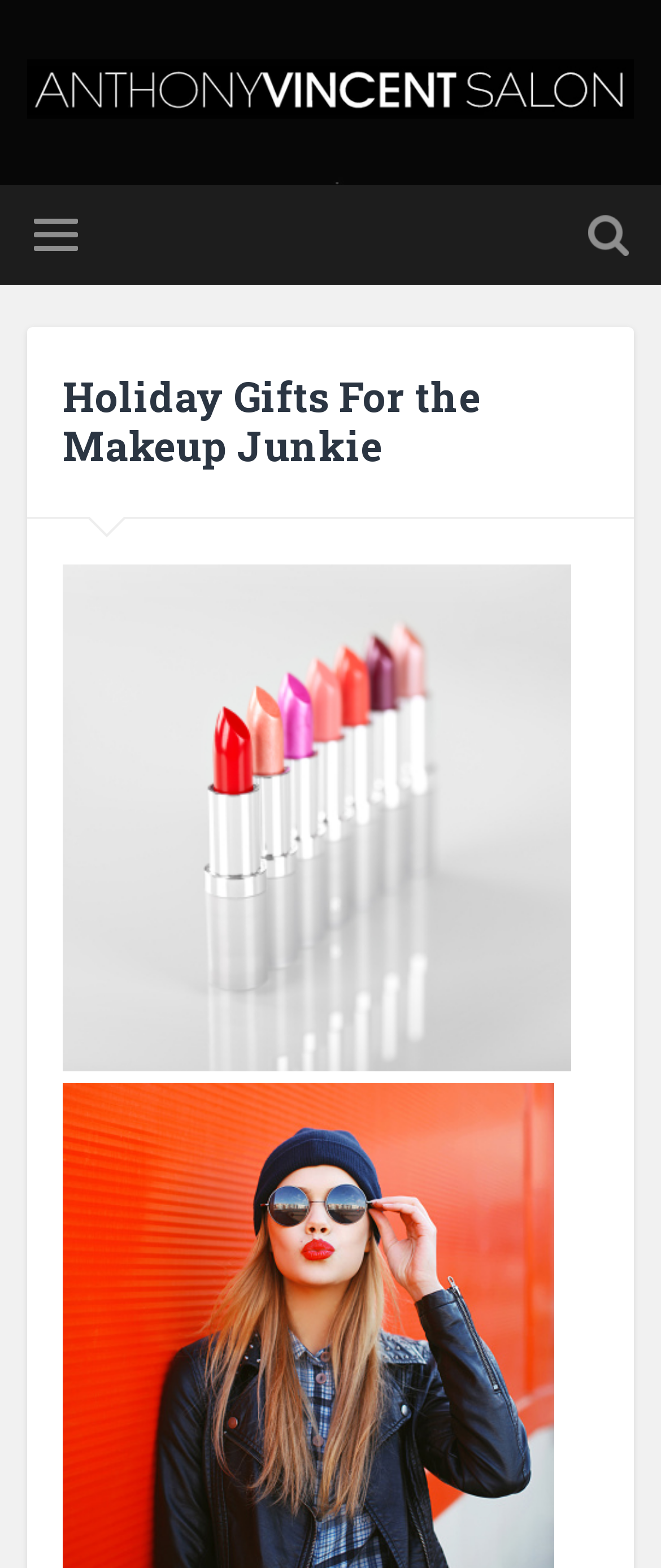What is the main topic of the webpage?
Refer to the image and provide a one-word or short phrase answer.

Makeup gifts